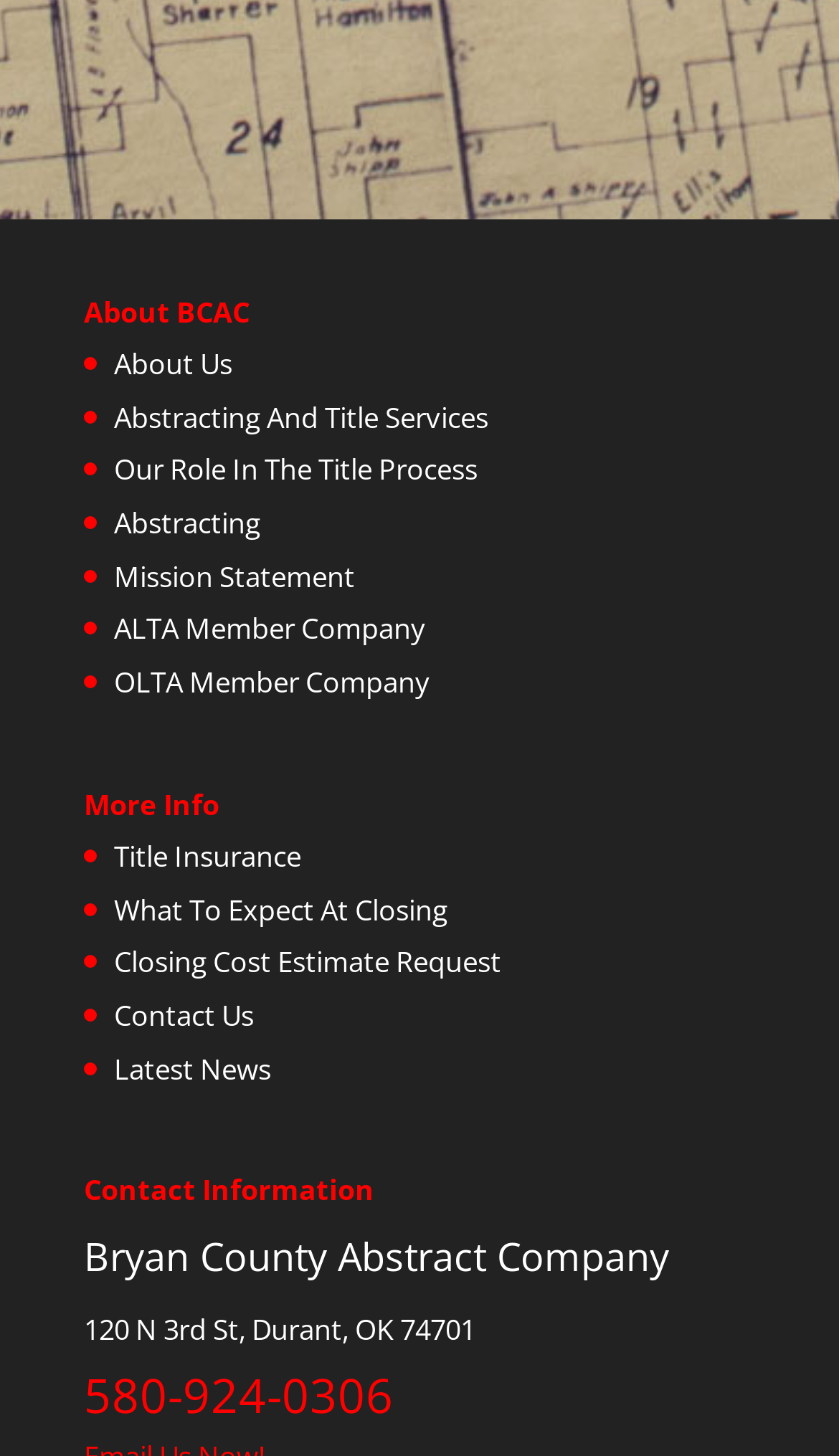Locate and provide the bounding box coordinates for the HTML element that matches this description: "Latest News".

[0.136, 0.72, 0.323, 0.747]